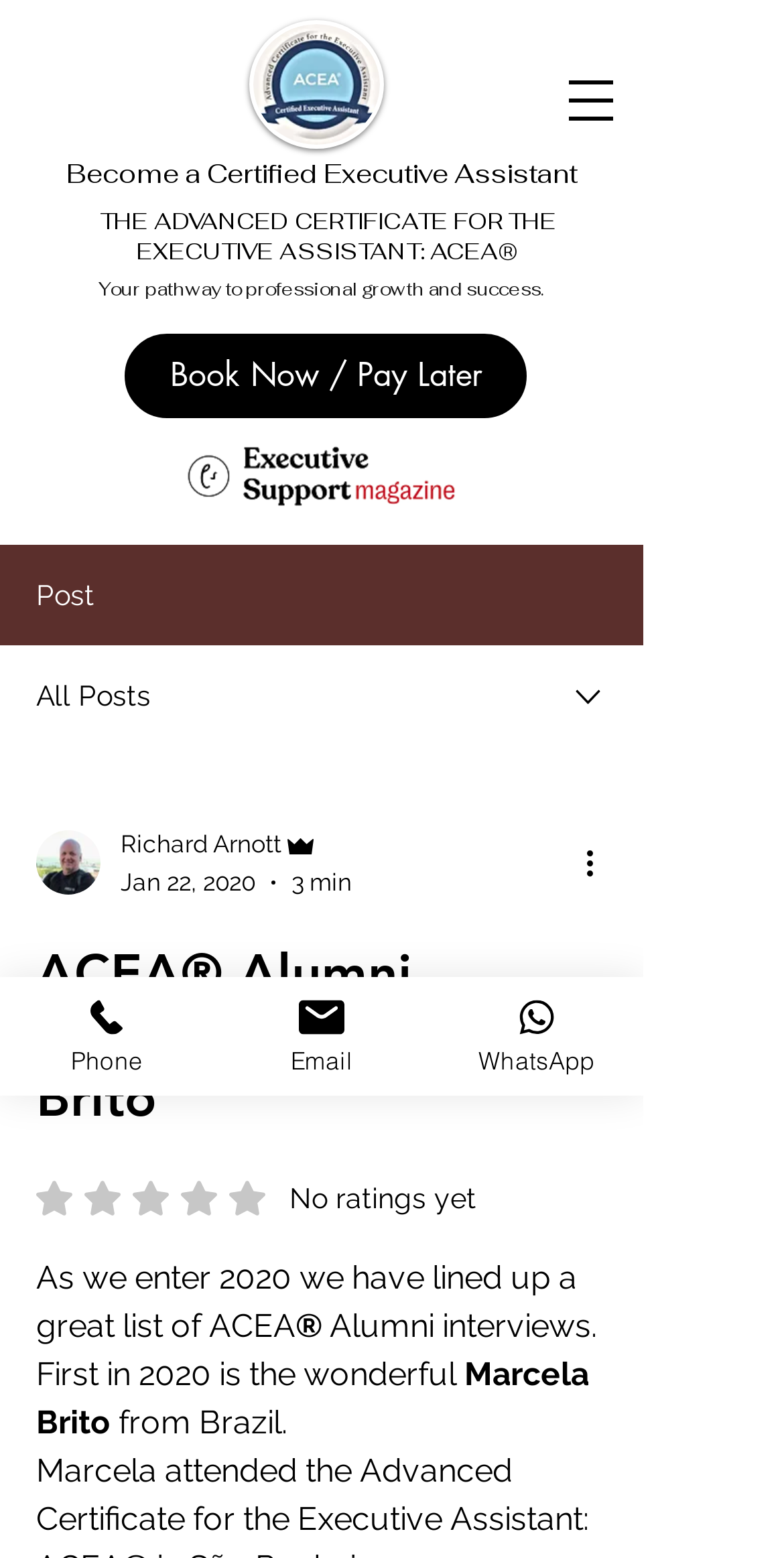Highlight the bounding box coordinates of the element you need to click to perform the following instruction: "Explore 'Custom research papers writing'."

None